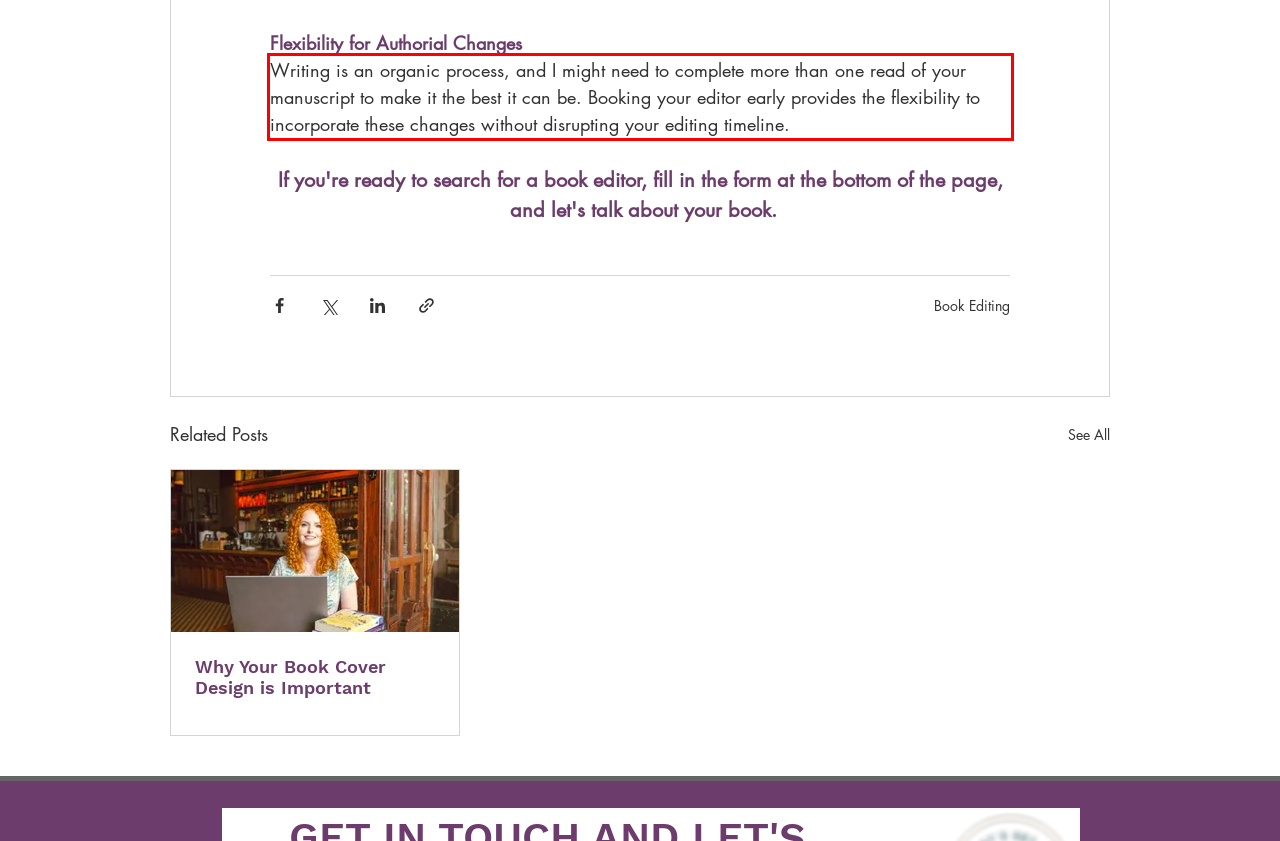Within the screenshot of a webpage, identify the red bounding box and perform OCR to capture the text content it contains.

Writing is an organic process, and I might need to complete more than one read of your manuscript to make it the best it can be. Booking your editor early provides the flexibility to incorporate these changes without disrupting your editing timeline.